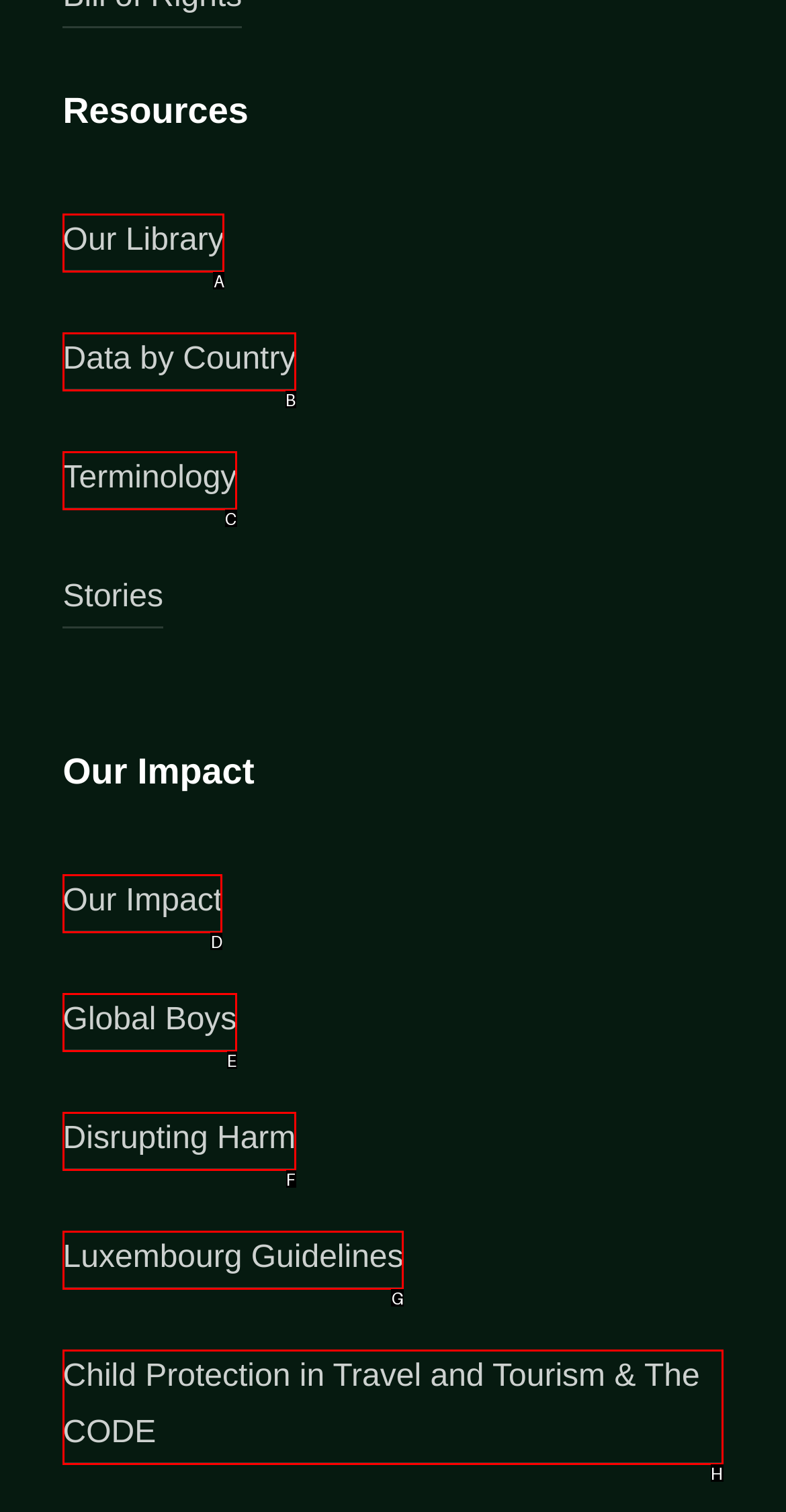Determine which UI element matches this description: Disrupting Harm
Reply with the appropriate option's letter.

F